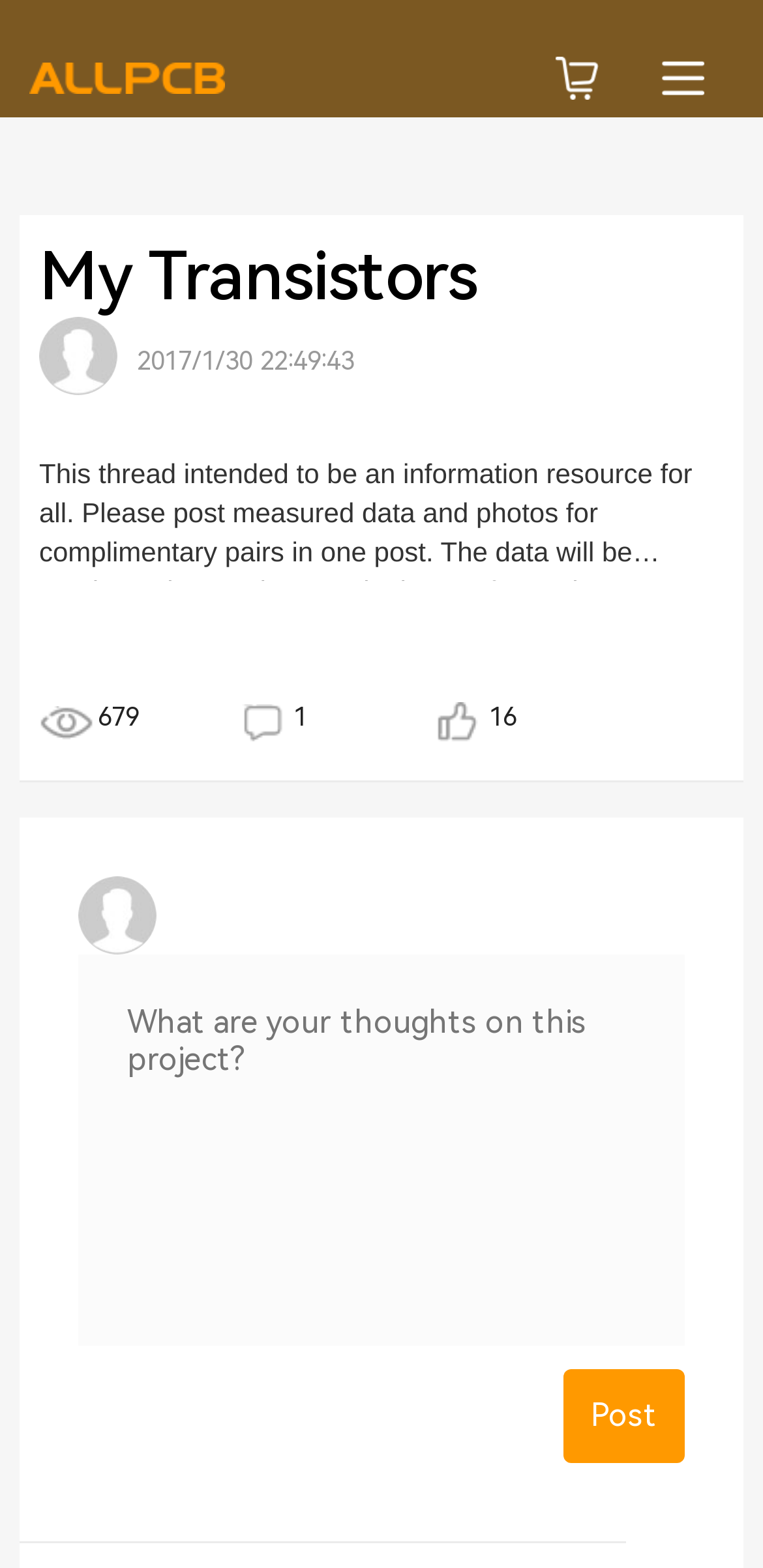What is the purpose of this thread?
Can you offer a detailed and complete answer to this question?

I read the text in element [456], which states 'This thread intended to be an information resource for all...'. This suggests that the purpose of this thread is to provide information to users.